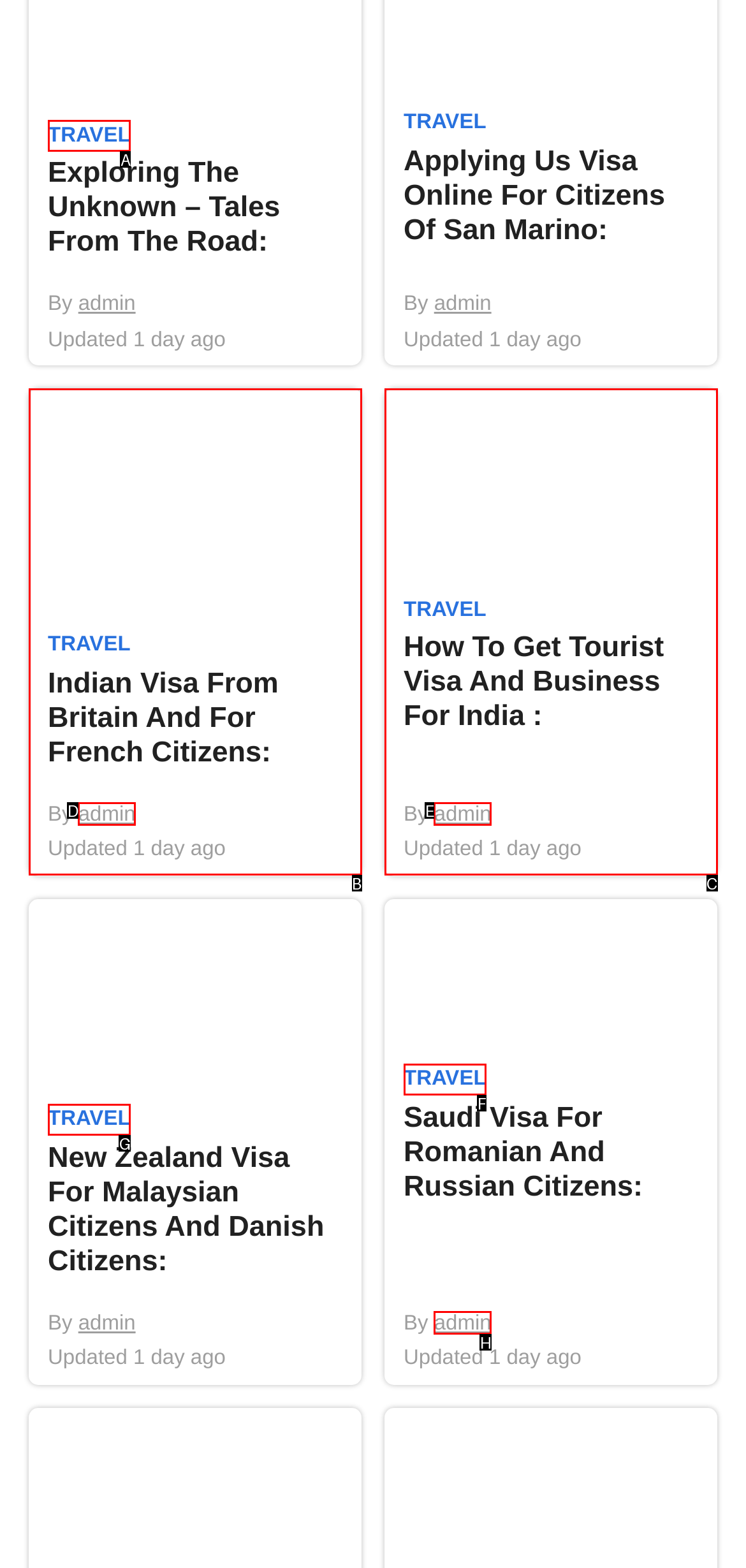Based on the given description: Travel, determine which HTML element is the best match. Respond with the letter of the chosen option.

A